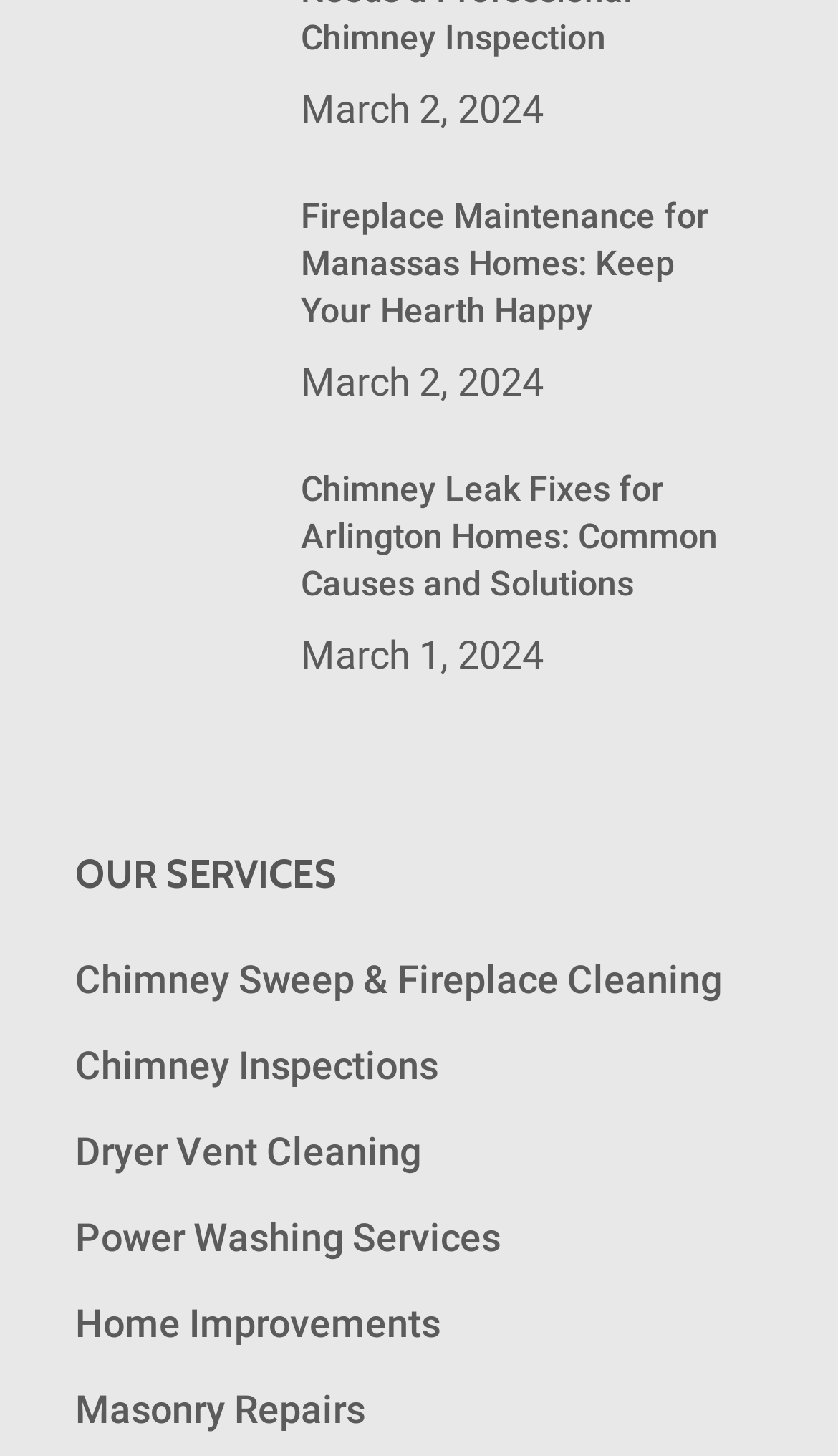What type of image is displayed next to the first link?
Examine the screenshot and reply with a single word or phrase.

Company logo